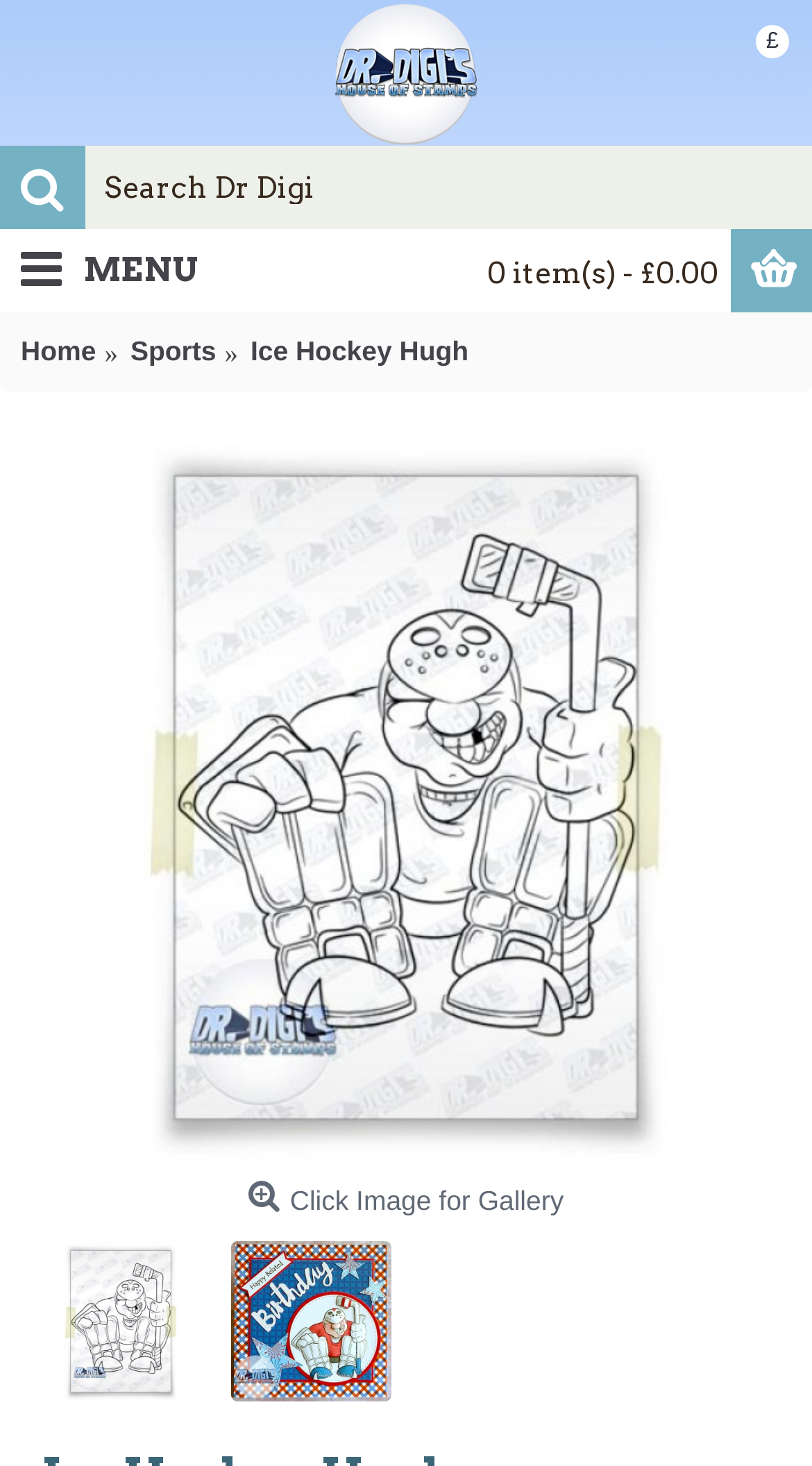How many menu items are displayed at the top of the webpage?
Please respond to the question with as much detail as possible.

The number of menu items displayed at the top of the webpage can be determined by looking at the links 'Home', 'Sports', and 'Ice Hockey Hugh', which are displayed horizontally at the top of the webpage.